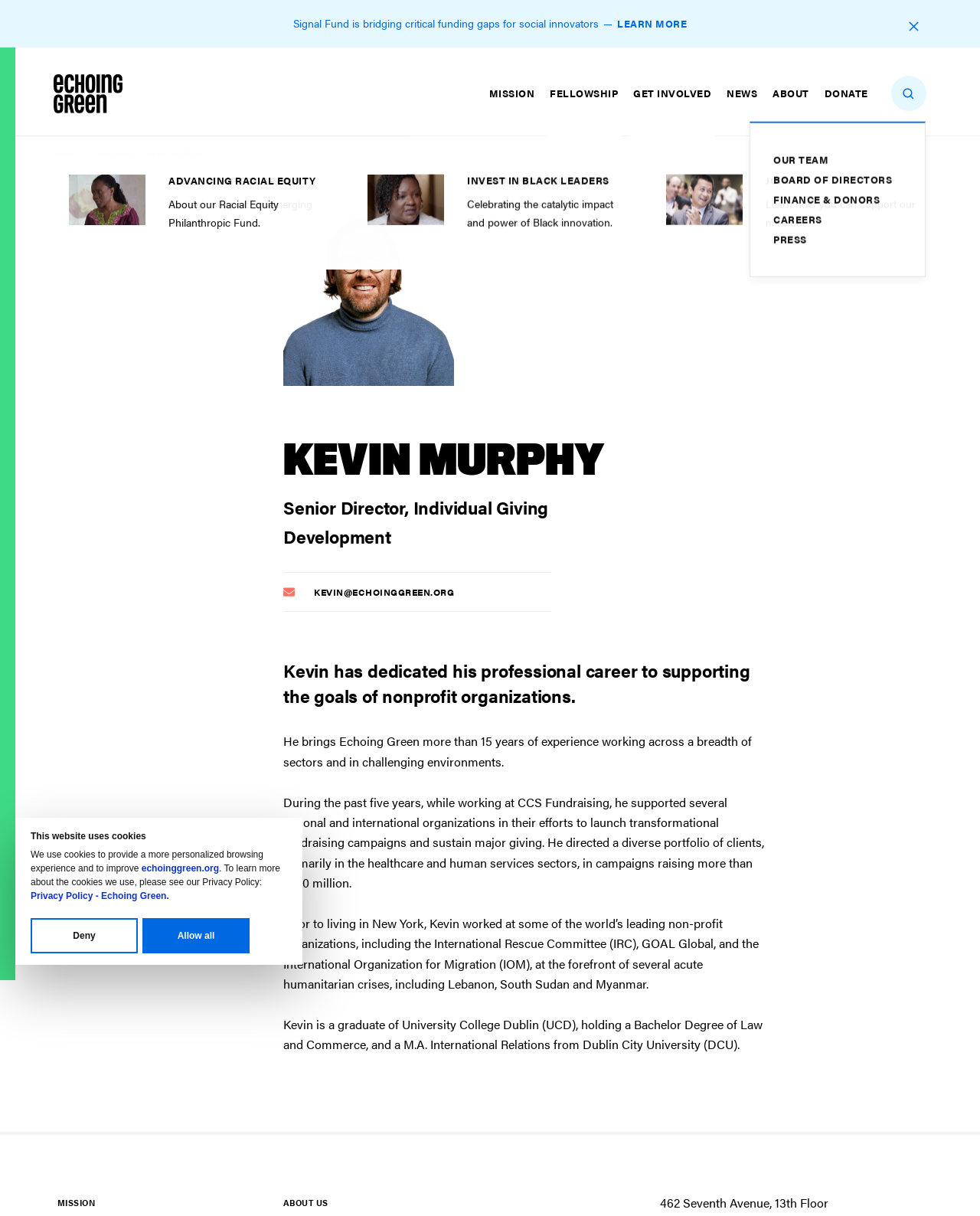Find the bounding box coordinates of the clickable region needed to perform the following instruction: "Read the article by Aeron Mer Eclarinal". The coordinates should be provided as four float numbers between 0 and 1, i.e., [left, top, right, bottom].

None